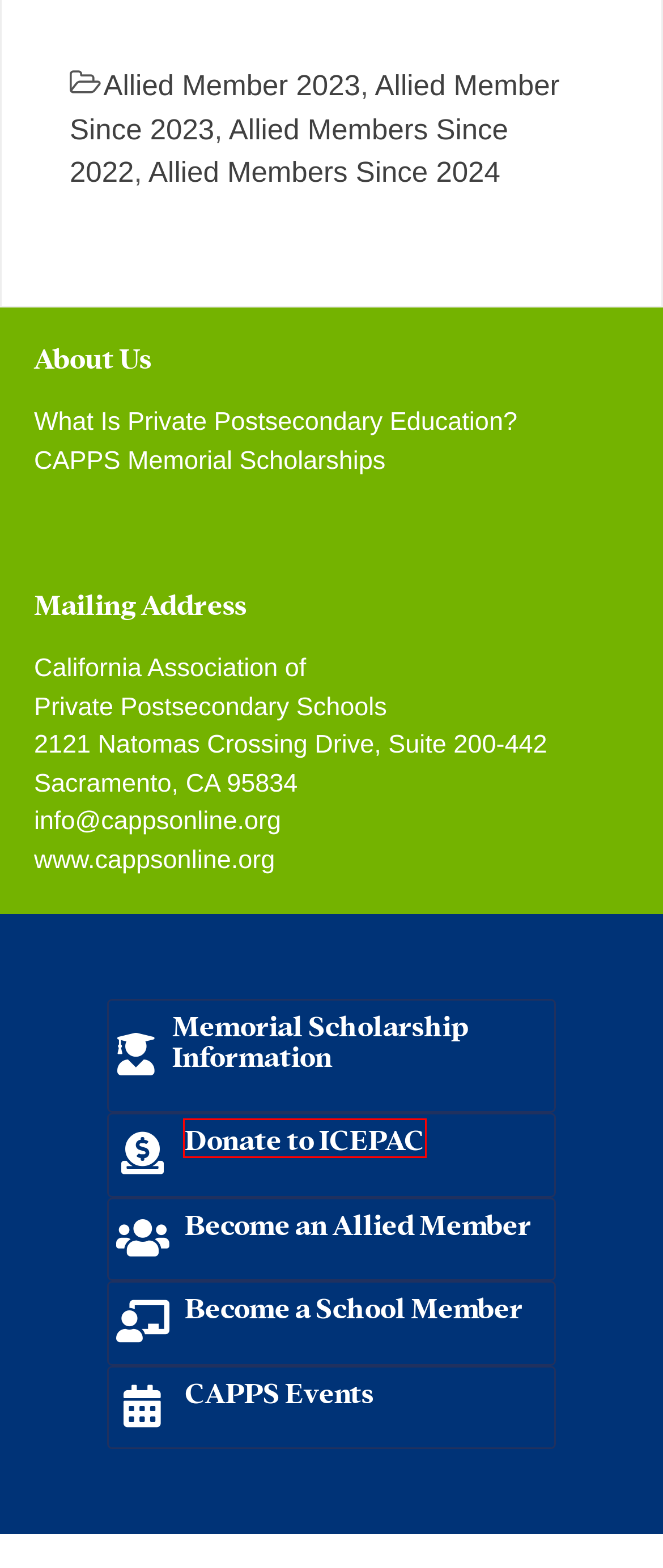Observe the provided screenshot of a webpage that has a red rectangle bounding box. Determine the webpage description that best matches the new webpage after clicking the element inside the red bounding box. Here are the candidates:
A. School Membership Application - CAPPS
B. Category: Allied Members Since 2024 - CAPPS
C. Category: Allied Member 2023 - CAPPS
D. Allied Membership Application - CAPPS
E. Donate to ICEPAC - CAPPS
F. Category: Allied Members Since 2022 - CAPPS
G. CAPPS - California Association of Postsecondary Schools
H. CAPPS Memorial Scholarships - CAPPS

E